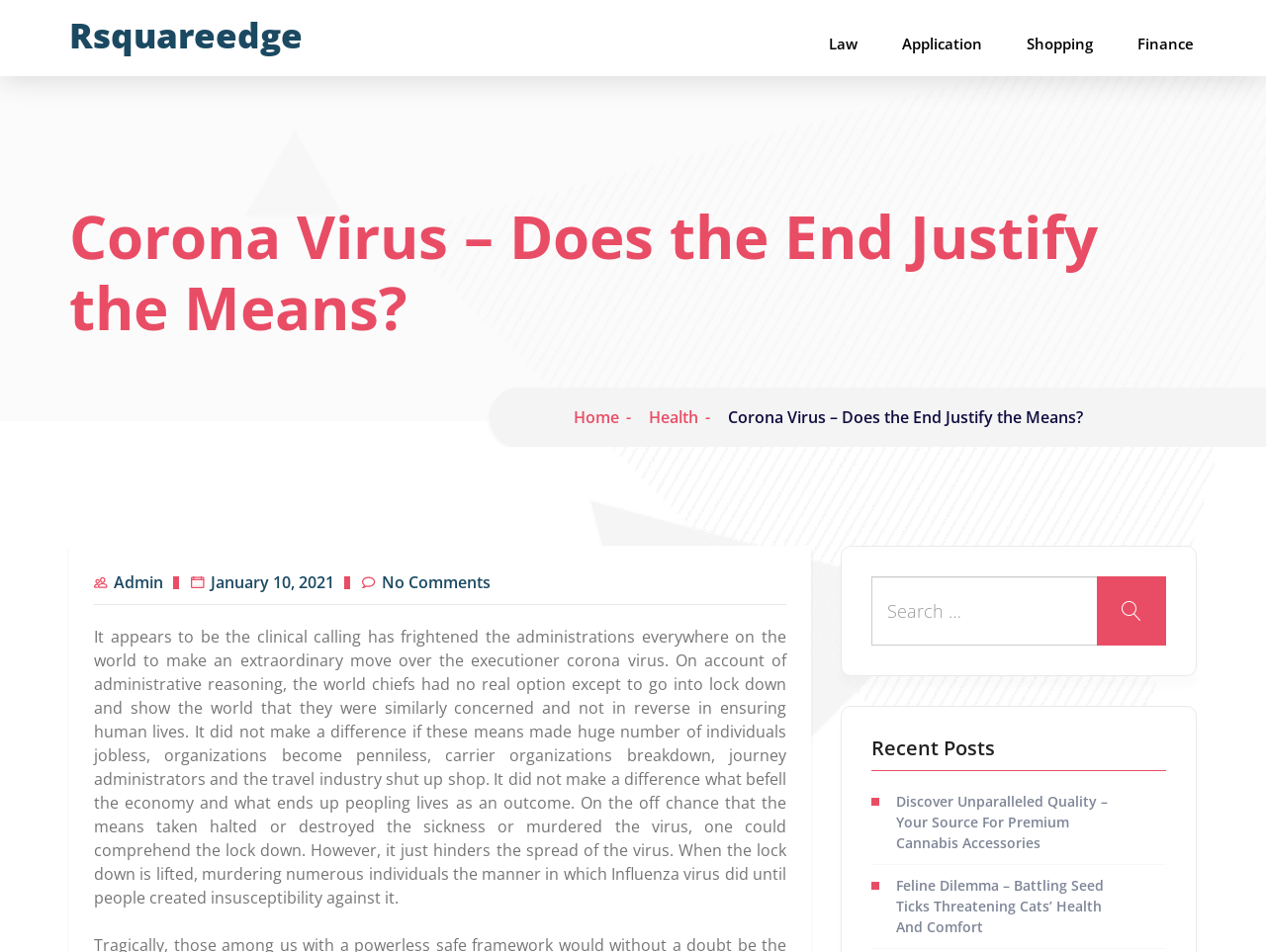Please find the bounding box coordinates of the section that needs to be clicked to achieve this instruction: "Click on the 'ESG Mena' link".

None